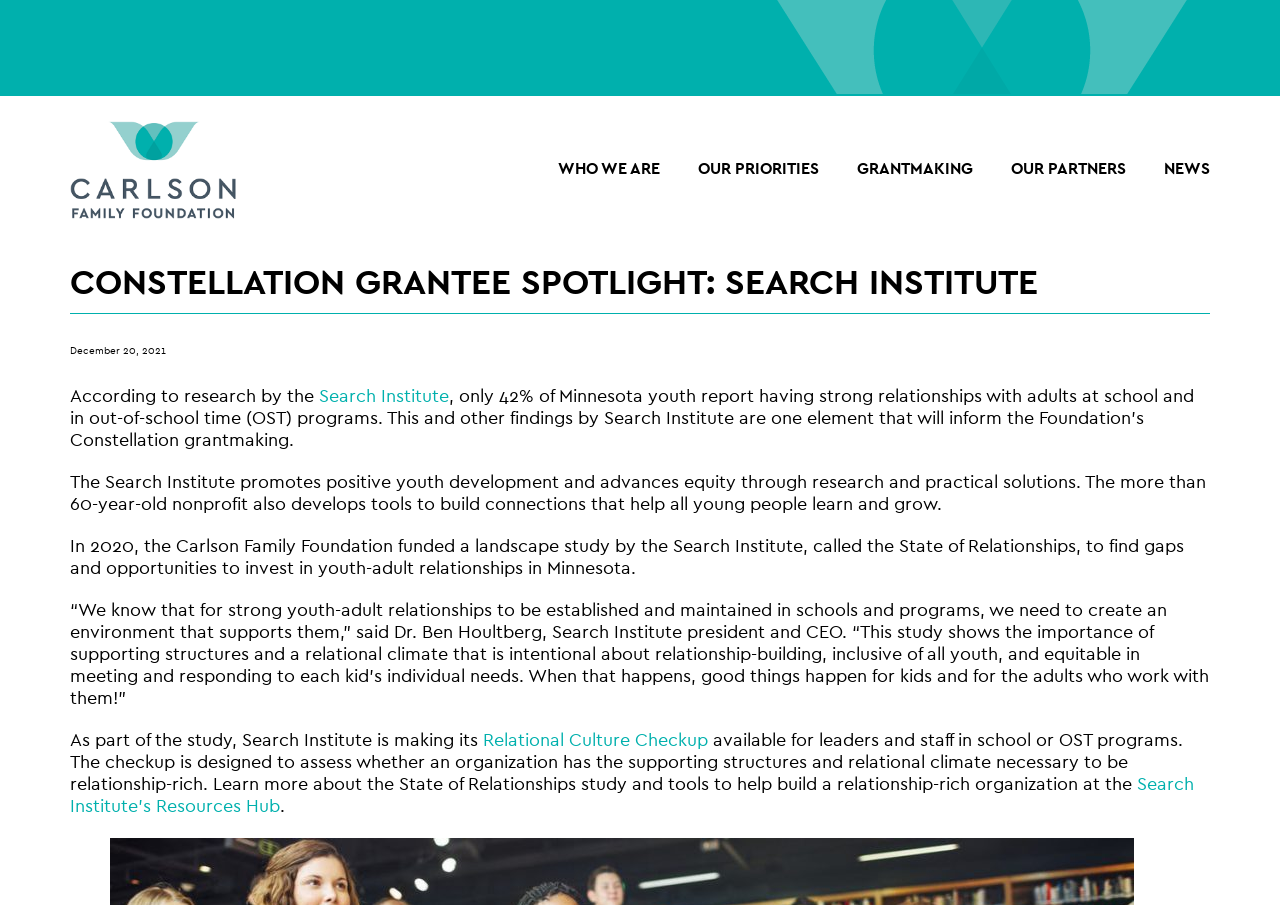Please find the bounding box coordinates for the clickable element needed to perform this instruction: "Check the 'Recent News' section".

None